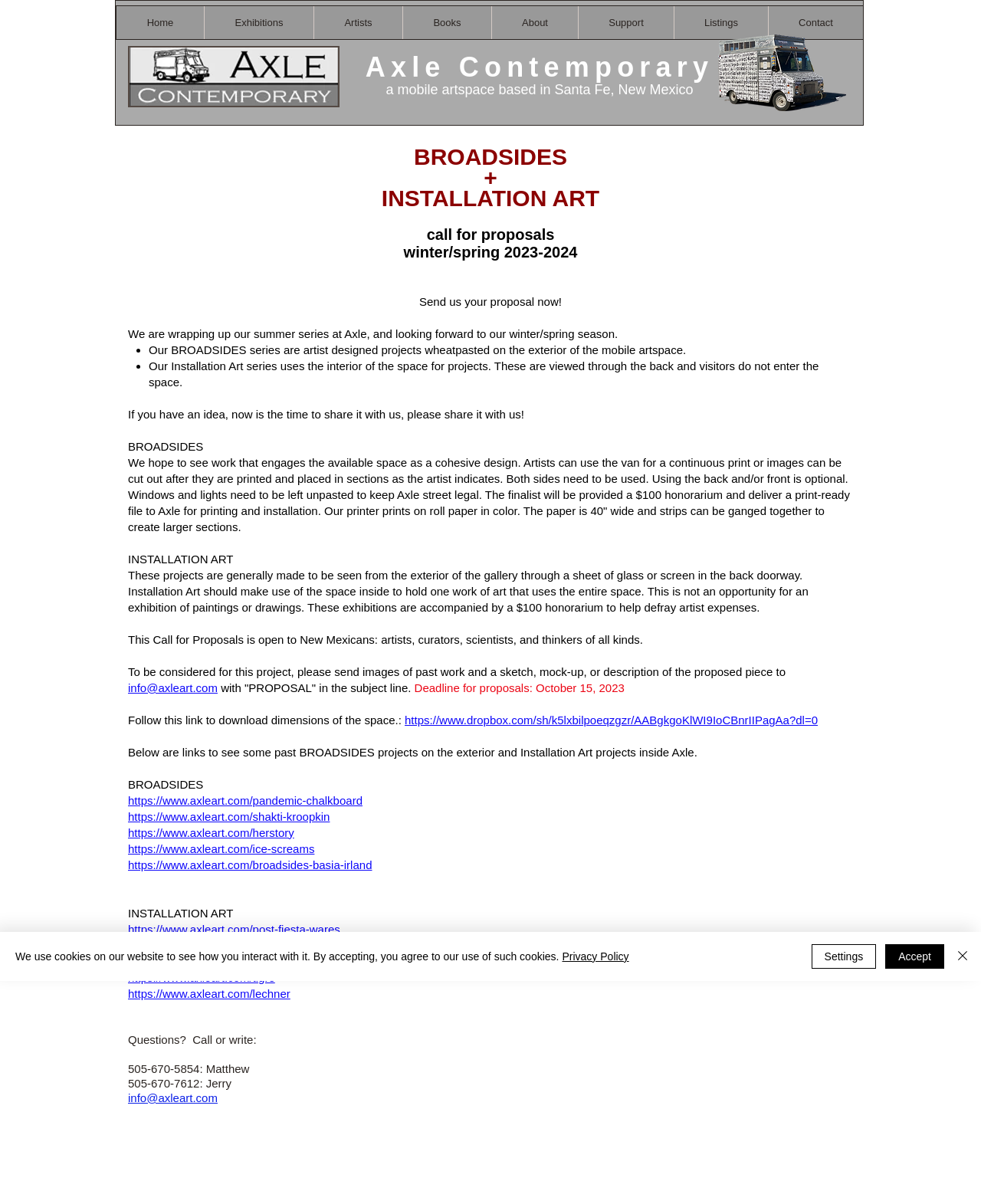Identify the bounding box coordinates for the element that needs to be clicked to fulfill this instruction: "Click on the 'Home' link". Provide the coordinates in the format of four float numbers between 0 and 1: [left, top, right, bottom].

[0.119, 0.005, 0.208, 0.032]